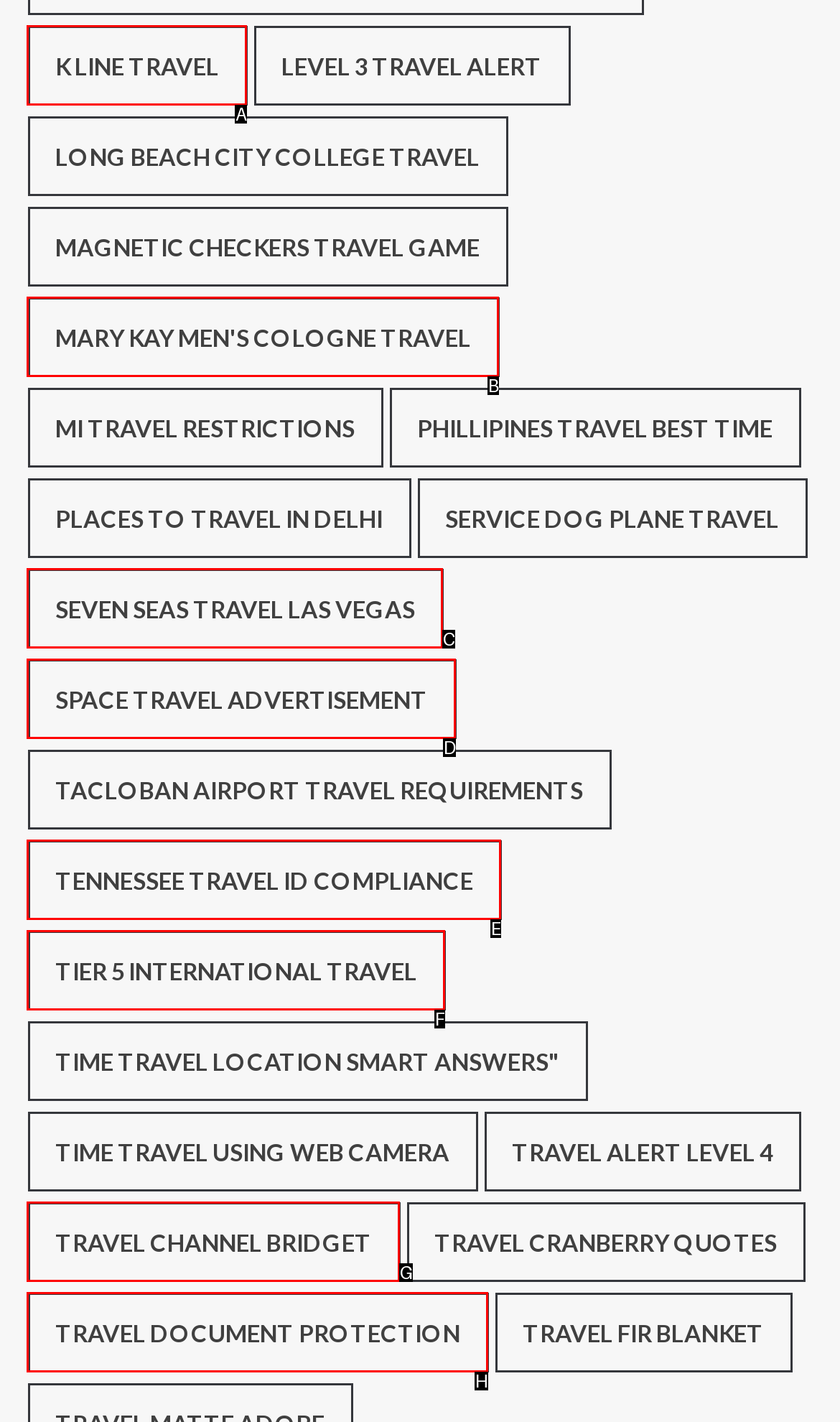Determine which option fits the following description: Travel Document Protection
Answer with the corresponding option's letter directly.

H